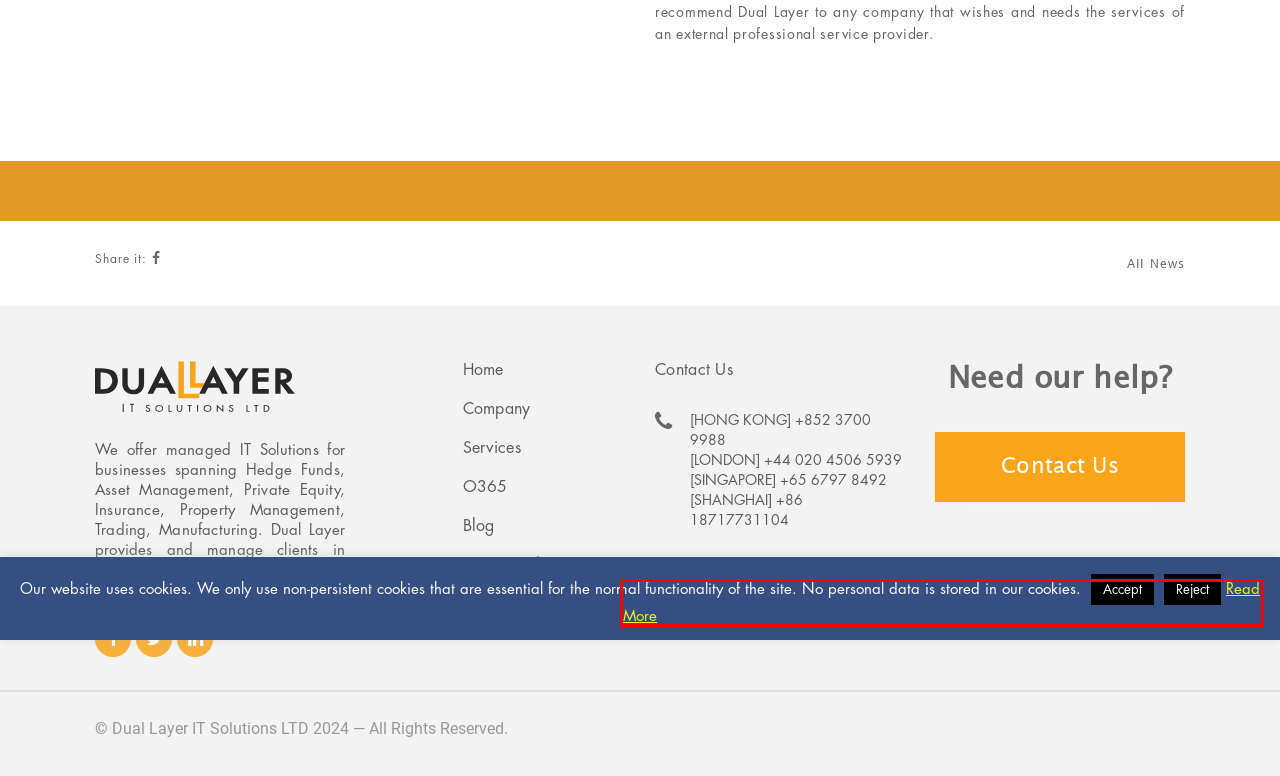Observe the webpage screenshot and focus on the red bounding box surrounding a UI element. Choose the most appropriate webpage description that corresponds to the new webpage after clicking the element in the bounding box. Here are the candidates:
A. Business IT Support provider Company in Hong Kong & Singapore
B. Cookie Policy - Dual Layer IT Solutions LTD
C. DUALLAYER IT, Author at Dual Layer IT Solutions LTD
D. Microsoft 365 Solutions & Services in Singapore and Hong Kong
E. Read the latest Technology Trends and Updates - Dual Layer IT
F. Best IT Services Provider in Hong Kong & Singapore - Dual Layer
G. Anthony Mills, Group Managing Director - Dual Layer IT Solutions LTD
H. Charlotte Leung, MD - Dual Layer IT Solutions LTD

B